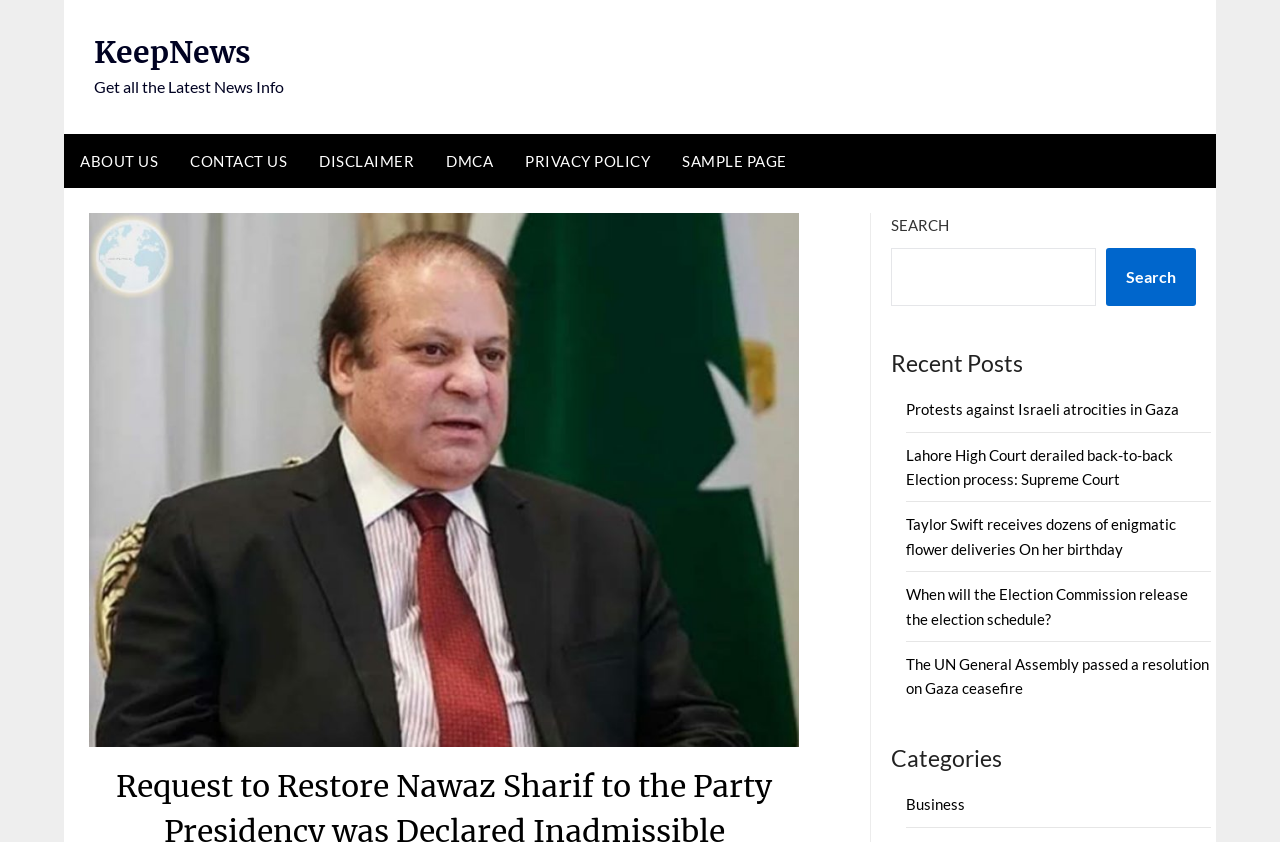Provide a thorough summary of the webpage.

This webpage appears to be a news website, with the main title "Request to Restore Nawaz Sharif to the Party Presidency was Declared Inadmissible" at the top. Below the title, there is a link to the website's homepage, "KeepNews", and a static text "Get all the Latest News Info". 

On the top navigation bar, there are several links to different sections of the website, including "ABOUT US", "CONTACT US", "DISCLAIMER", "DMCA", "PRIVACY POLICY", and "SAMPLE PAGE". The "SAMPLE PAGE" link is accompanied by a large image that takes up most of the width of the page.

To the right of the image, there is a search bar with a "SEARCH" label and a search button. Below the search bar, there is a heading "Recent Posts" followed by a list of five news article links, including "Protests against Israeli atrocities in Gaza", "Lahore High Court derailed back-to-back Election process: Supreme Court", and others.

Further down the page, there is a heading "Categories" followed by a single link to the "Business" category.